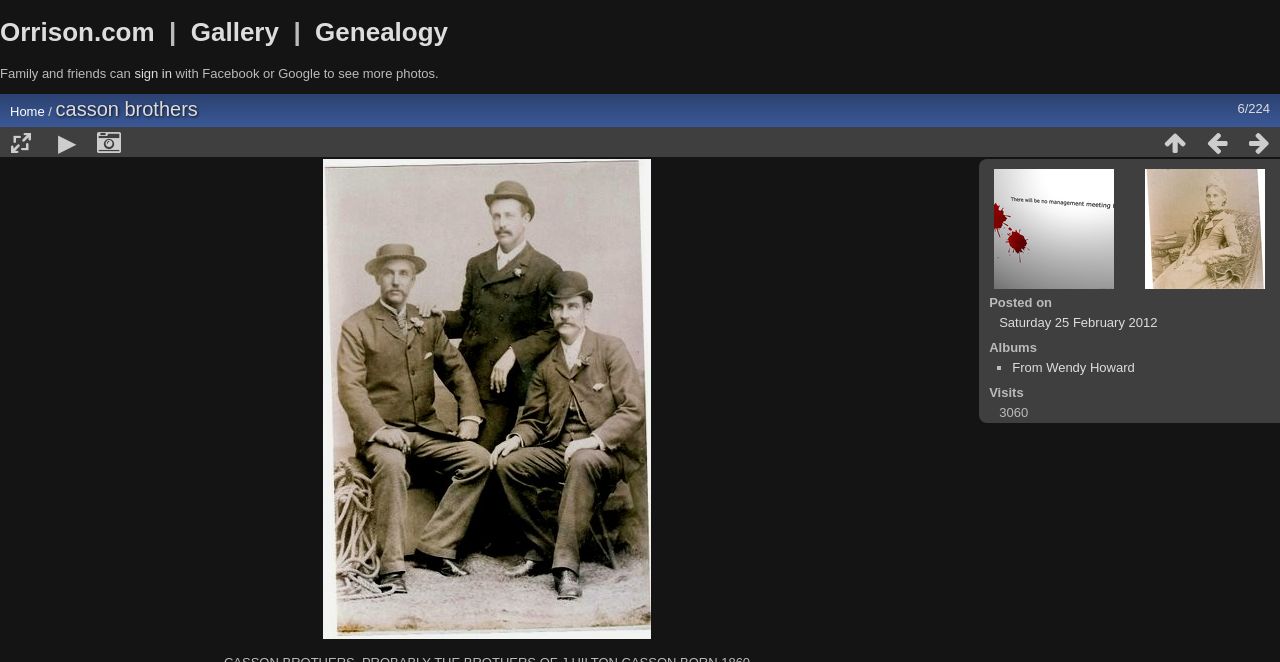Can you identify and provide the main heading of the webpage?

Orrison.com  |  Gallery  |  Genealogy